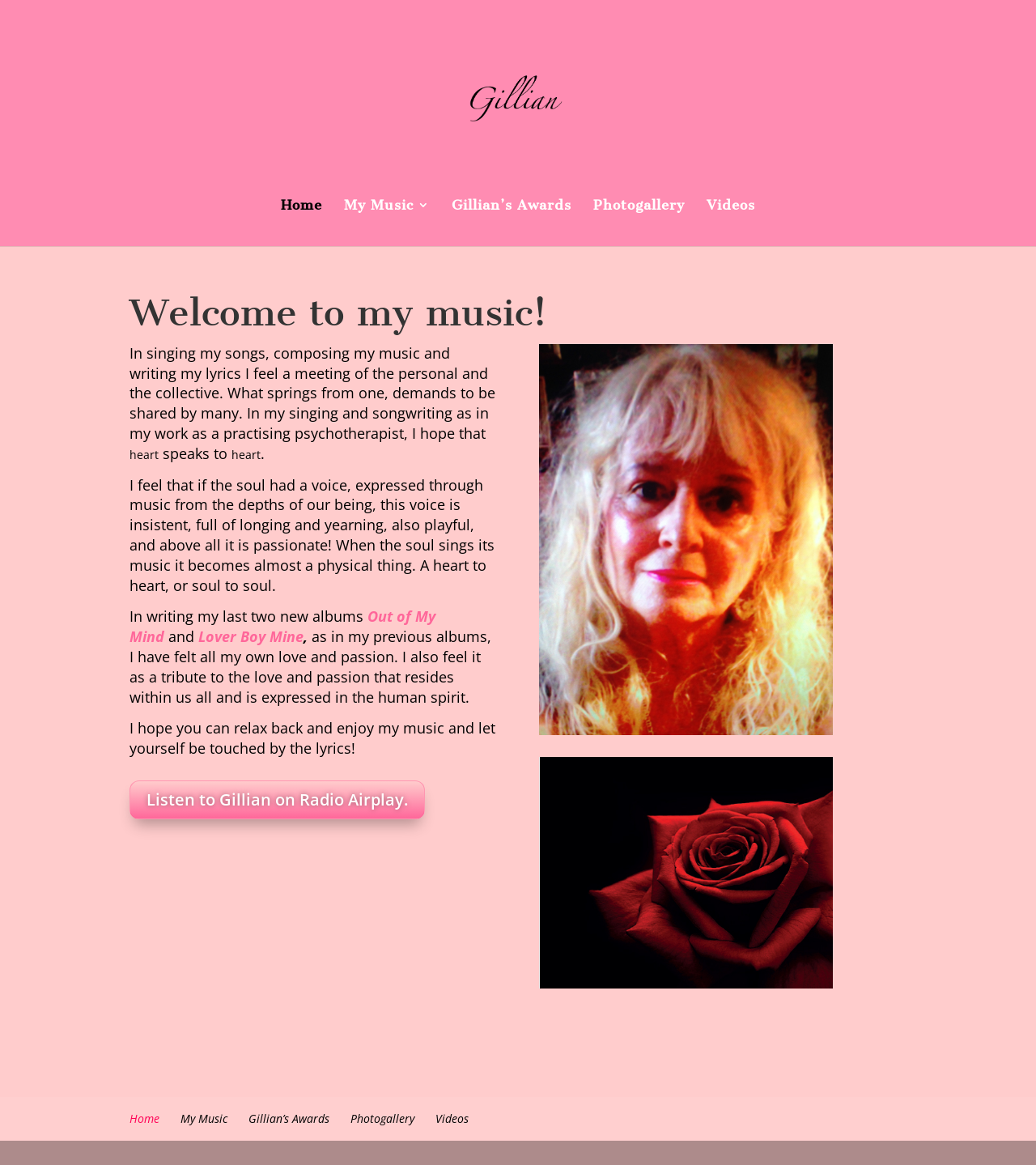Based on the element description, predict the bounding box coordinates (top-left x, top-left y, bottom-right x, bottom-right y) for the UI element in the screenshot: Out of My Mind

[0.125, 0.521, 0.42, 0.555]